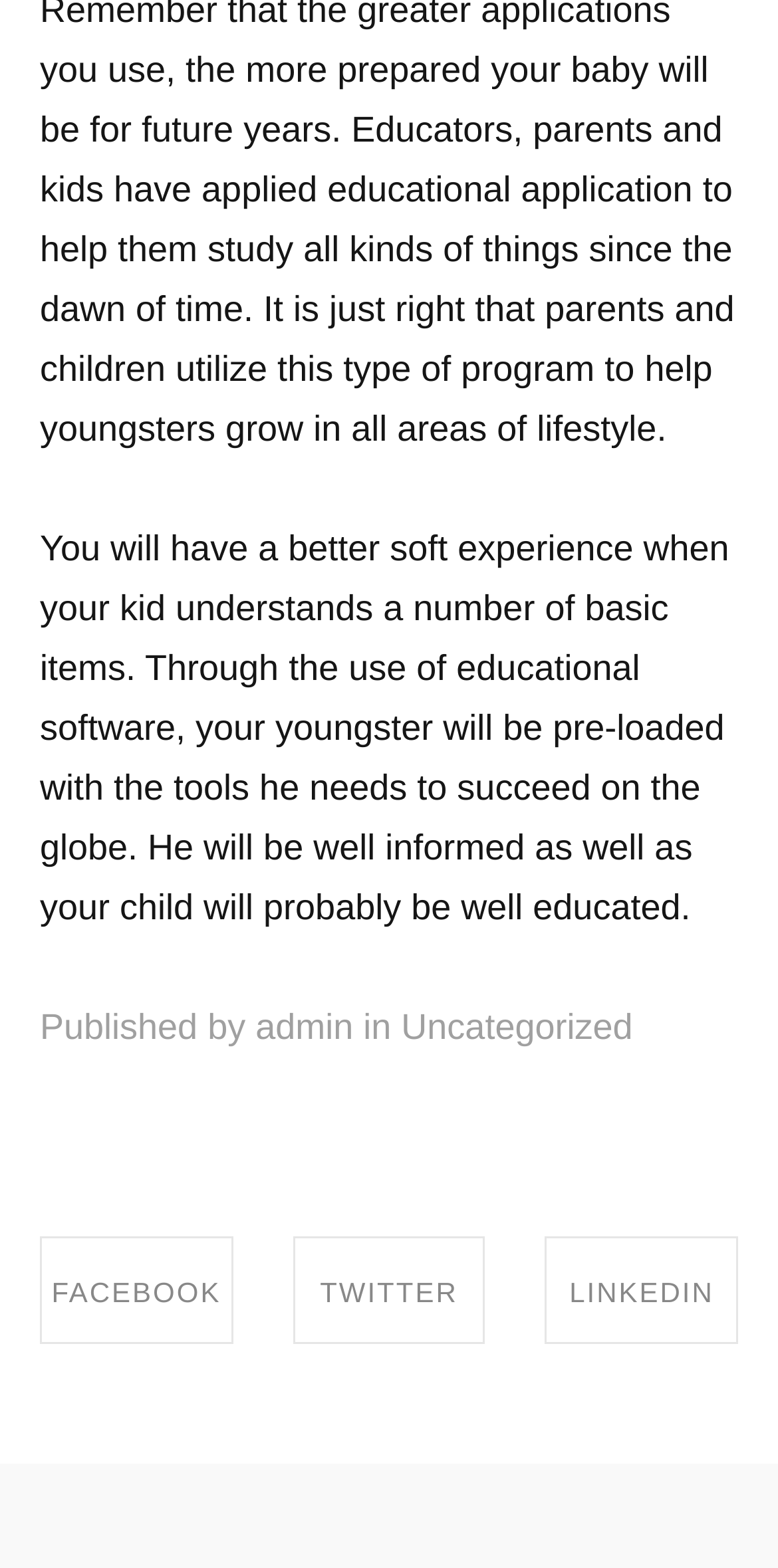Provide a brief response using a word or short phrase to this question:
What is the topic of the article?

Education